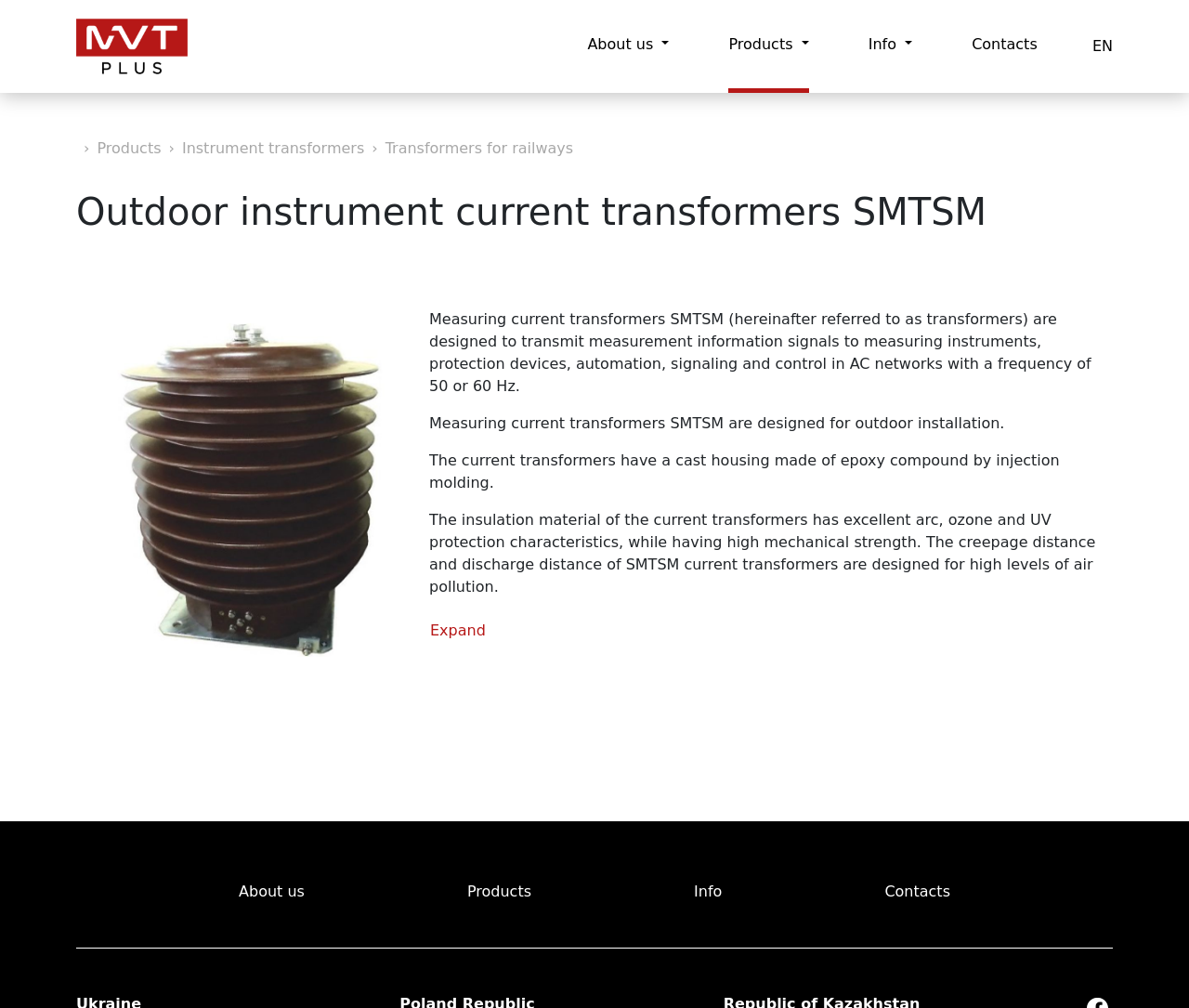What type of transformers are described on this page?
Provide a detailed and well-explained answer to the question.

Based on the webpage content, specifically the heading and the static text, it is clear that the webpage is describing outdoor instrument current transformers SMTSM.